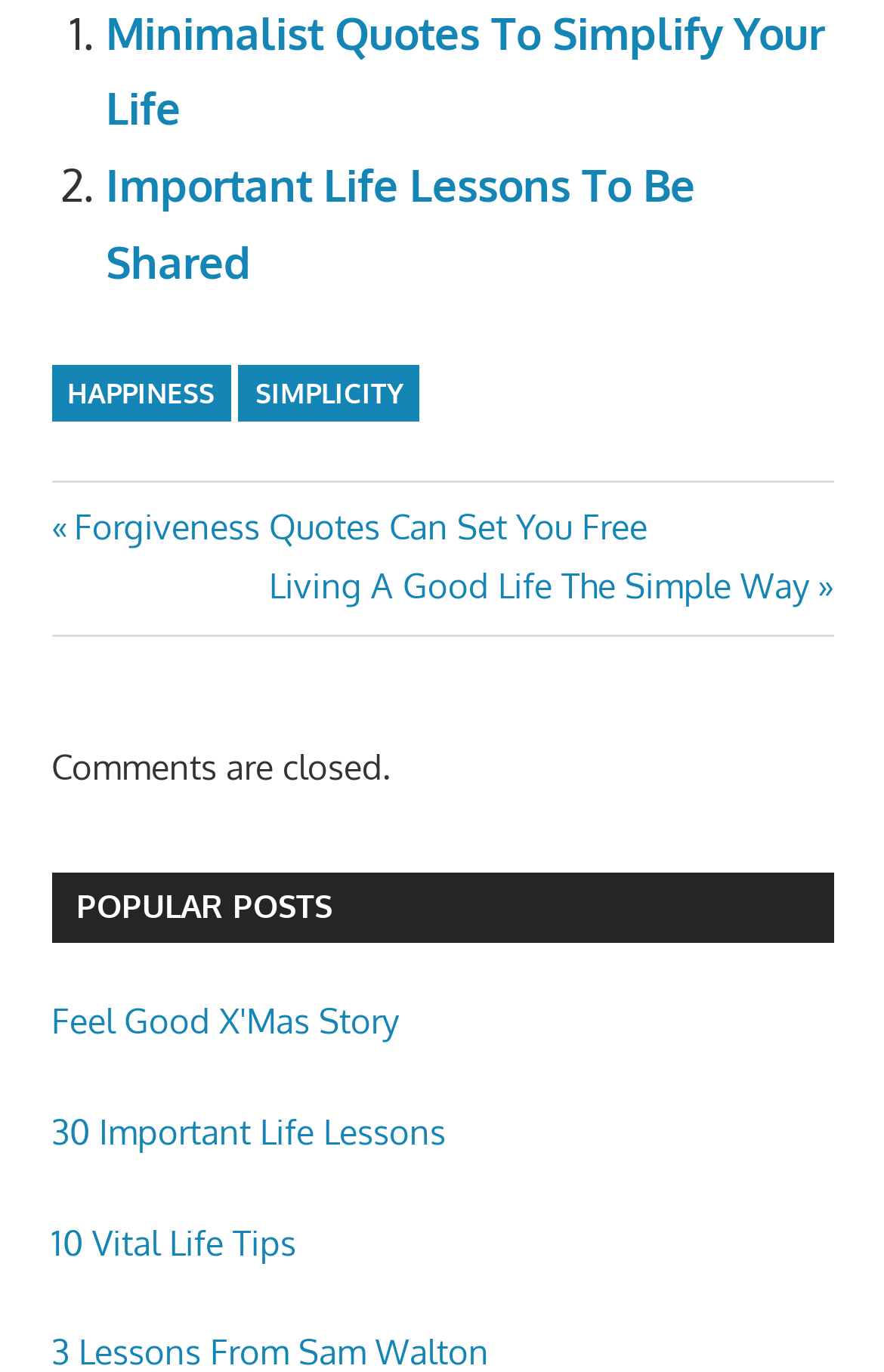Find and provide the bounding box coordinates for the UI element described with: "simplicity".

[0.27, 0.266, 0.474, 0.307]